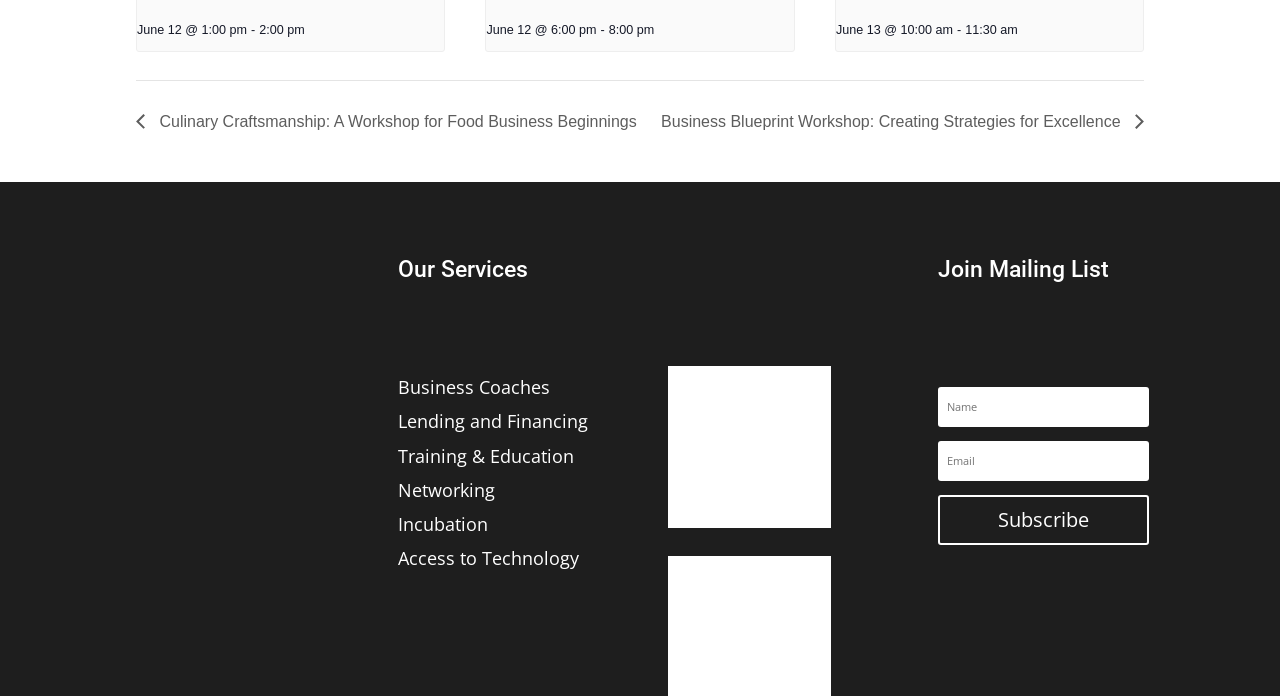Determine the bounding box coordinates for the clickable element required to fulfill the instruction: "Click the 'Business Coaches' link". Provide the coordinates as four float numbers between 0 and 1, i.e., [left, top, right, bottom].

[0.311, 0.539, 0.43, 0.574]